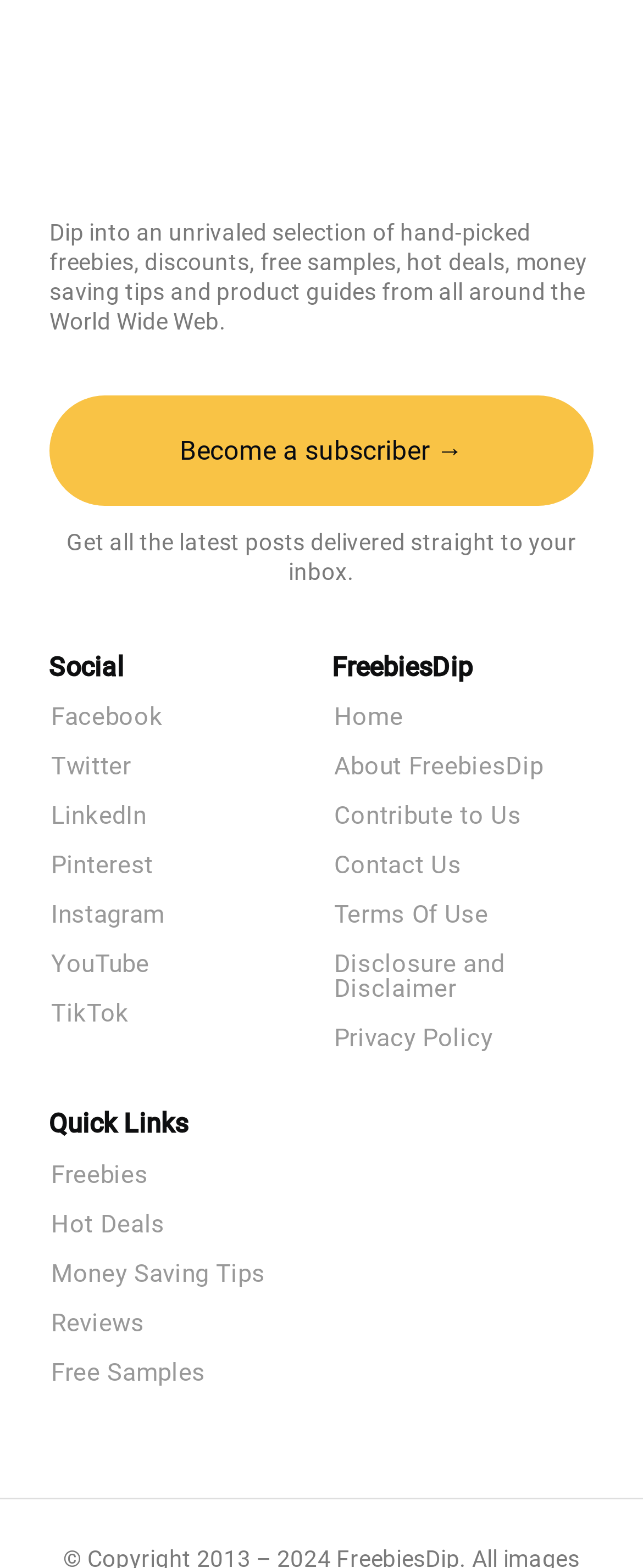Using the format (top-left x, top-left y, bottom-right x, bottom-right y), and given the element description, identify the bounding box coordinates within the screenshot: alt="Blue Equity"

None